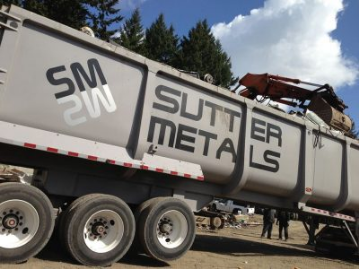Convey all the details present in the image.

The image features a large, gray metal truck belonging to Sutter Metals, prominently displaying the company name "SUTTER METALS" in bold lettering on the side panel. The truck, equipped with sturdy wheels, is designed for the transportation of scrap metal and other materials, reflecting the company's role in the recycling industry. In the background, the natural landscape includes tall trees under a partly cloudy sky, suggesting an outdoor setting typical of a scrap yard or recycling facility. The scene conveys a sense of industrial activity, clearly illustrating Sutter Metals' commitment to metal recycling and environmental sustainability.